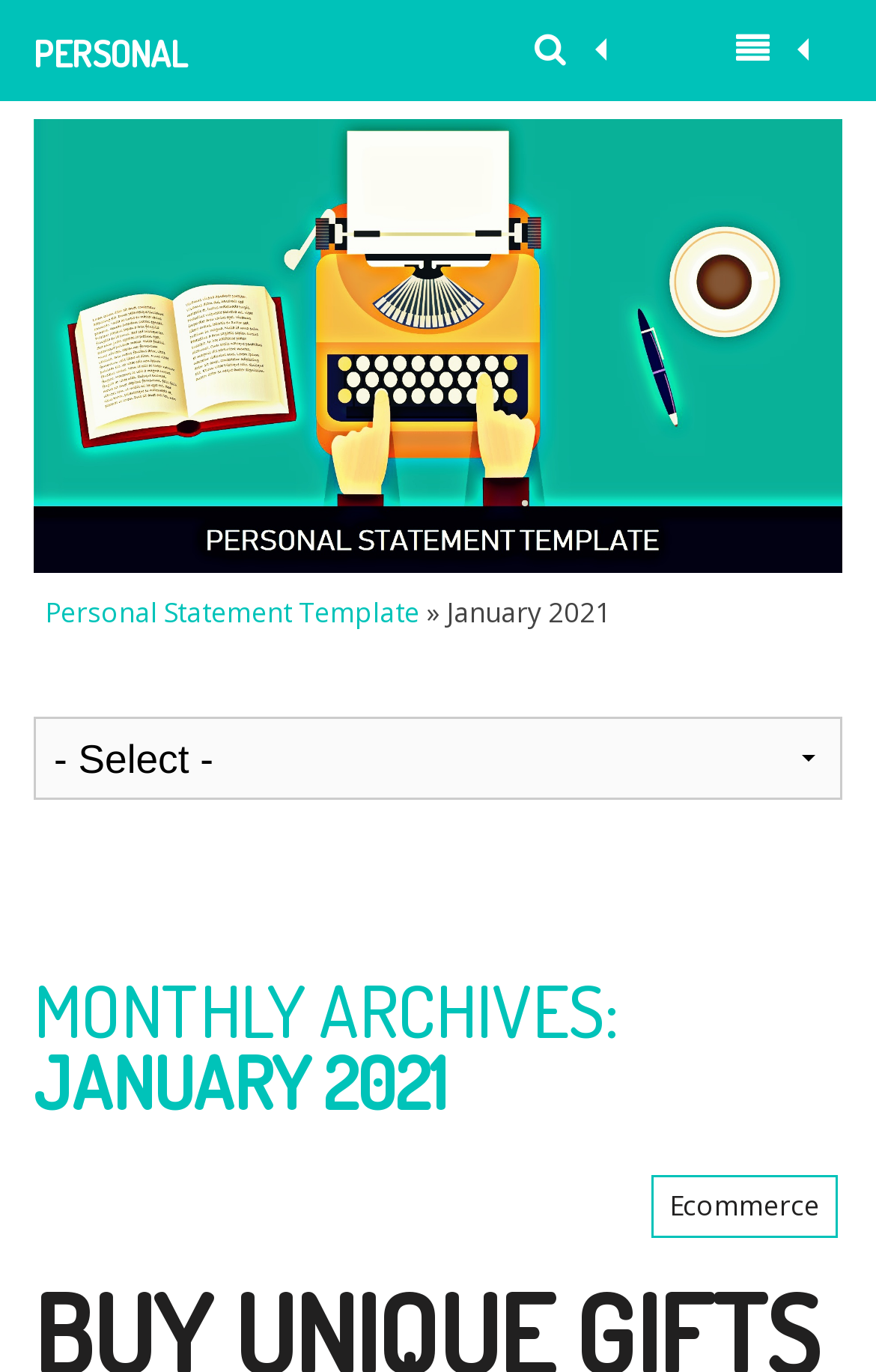What type of icon is located at the top right corner?
Based on the visual details in the image, please answer the question thoroughly.

The icons '' and '' are located at the top right corner of the webpage, which are commonly used to represent social media platforms. Their presence suggests that the webpage may have social media links or sharing options.